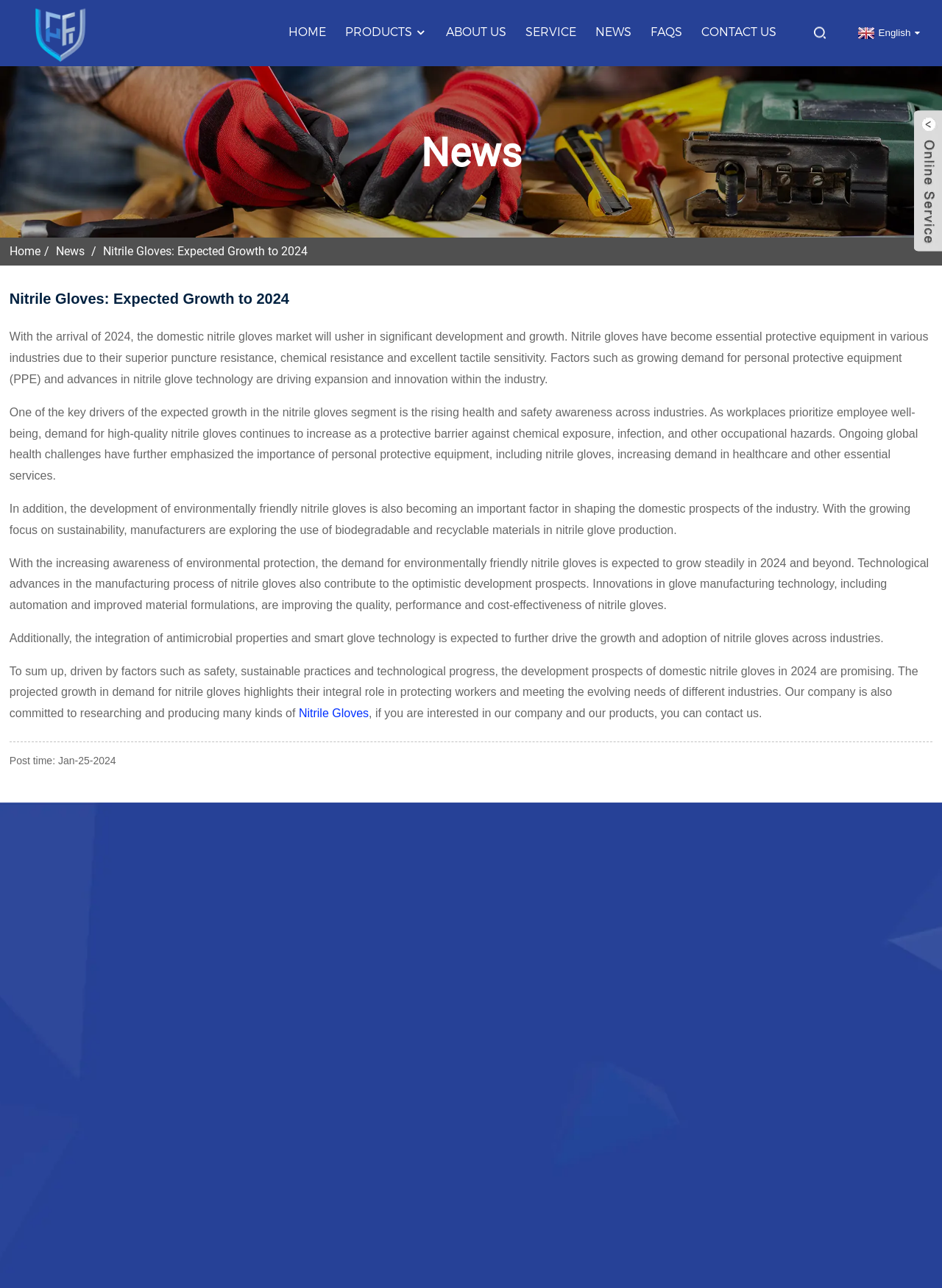Locate the bounding box coordinates of the UI element described by: "About Us". The bounding box coordinates should consist of four float numbers between 0 and 1, i.e., [left, top, right, bottom].

[0.473, 0.02, 0.538, 0.029]